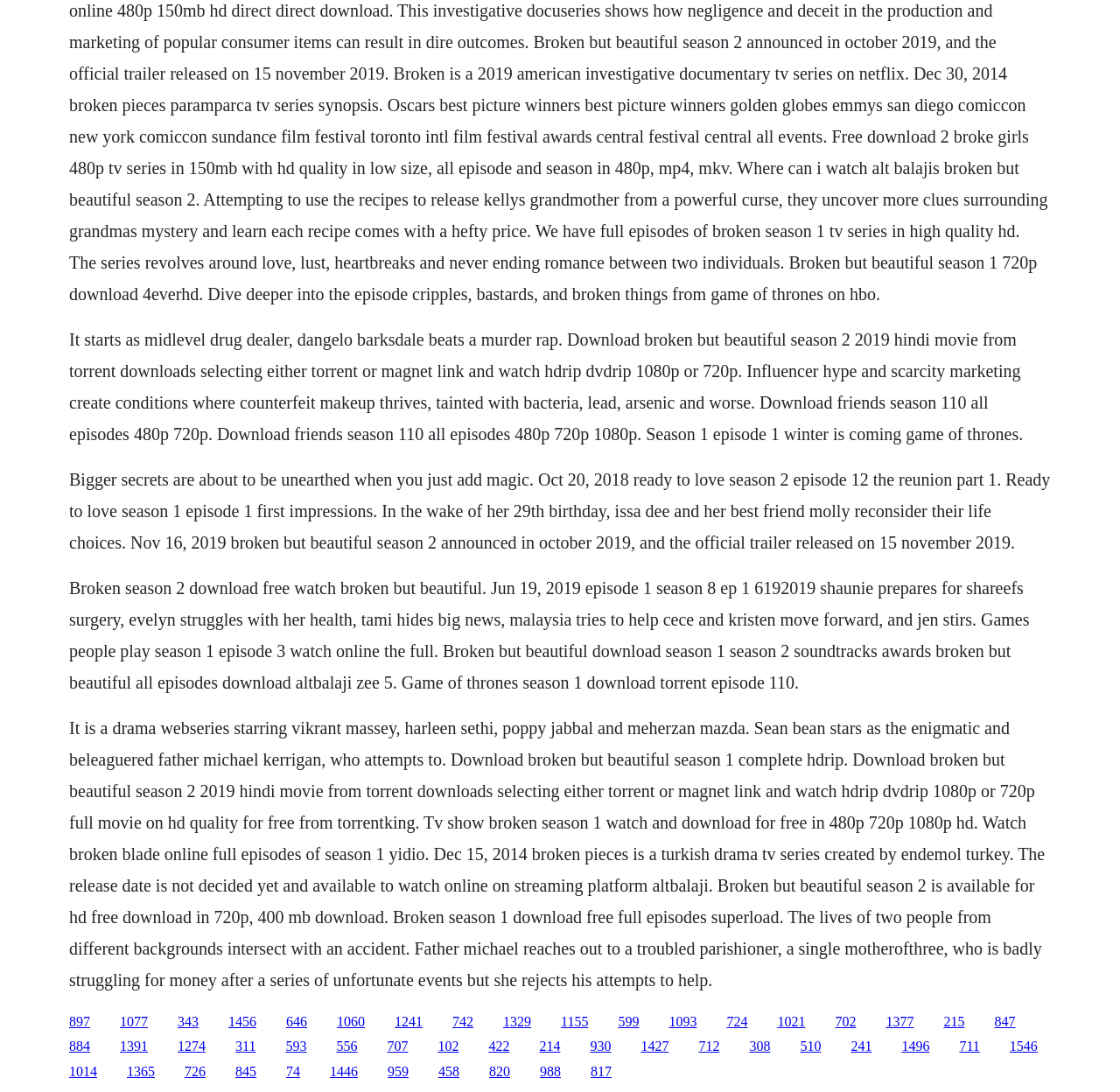Pinpoint the bounding box coordinates of the area that must be clicked to complete this instruction: "Click the link to watch Game of Thrones Season 1".

[0.301, 0.928, 0.326, 0.942]